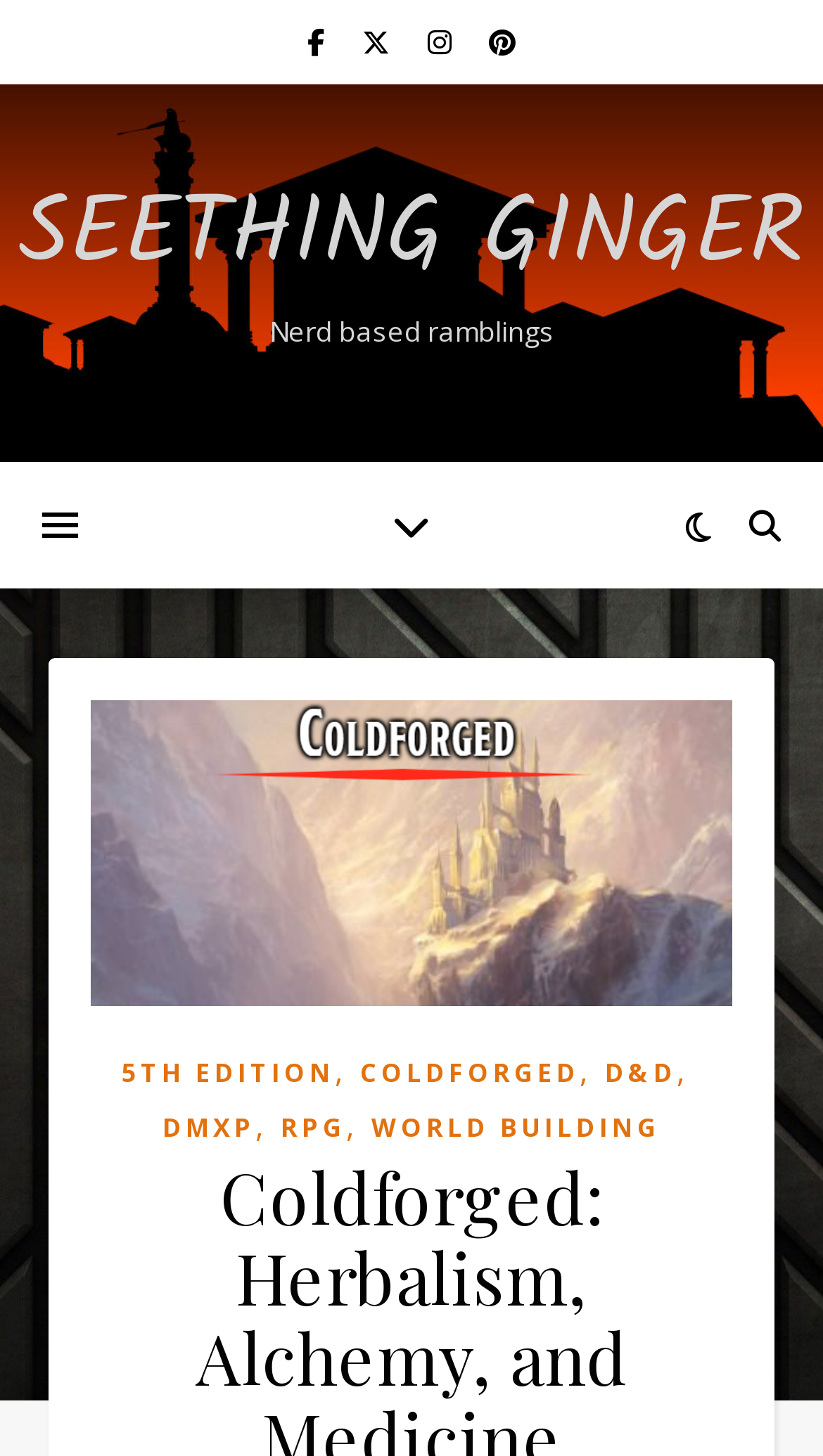Based on what you see in the screenshot, provide a thorough answer to this question: What is the text above the links '5TH EDITION', 'COLDFORGED', etc.?

The static text 'Nerd based ramblings' is present above the links '5TH EDITION', 'COLDFORGED', etc. in the layout table.